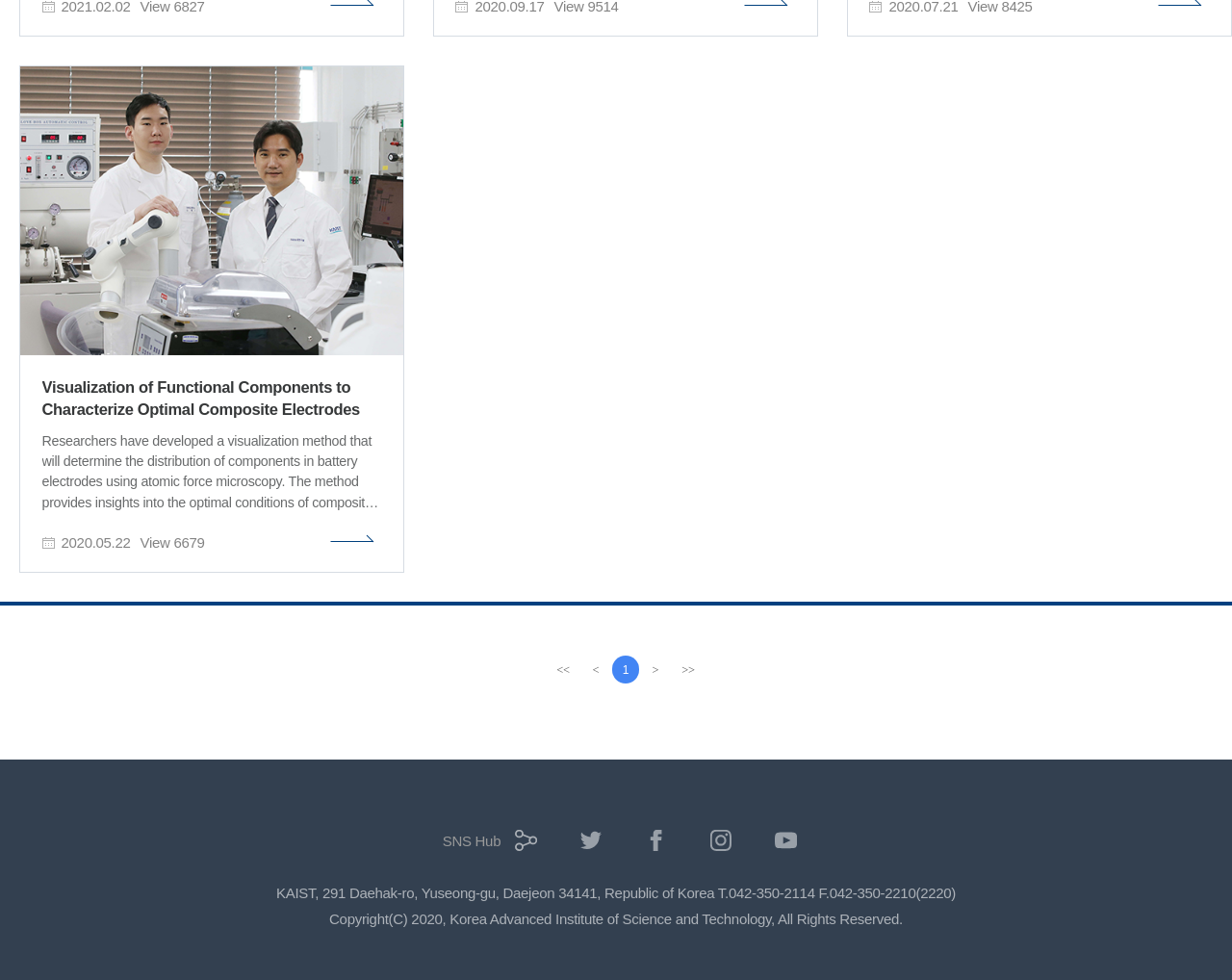From the given element description: "<이전 페이지", find the bounding box for the UI element. Provide the coordinates as four float numbers between 0 and 1, in the order [left, top, right, bottom].

[0.471, 0.669, 0.495, 0.698]